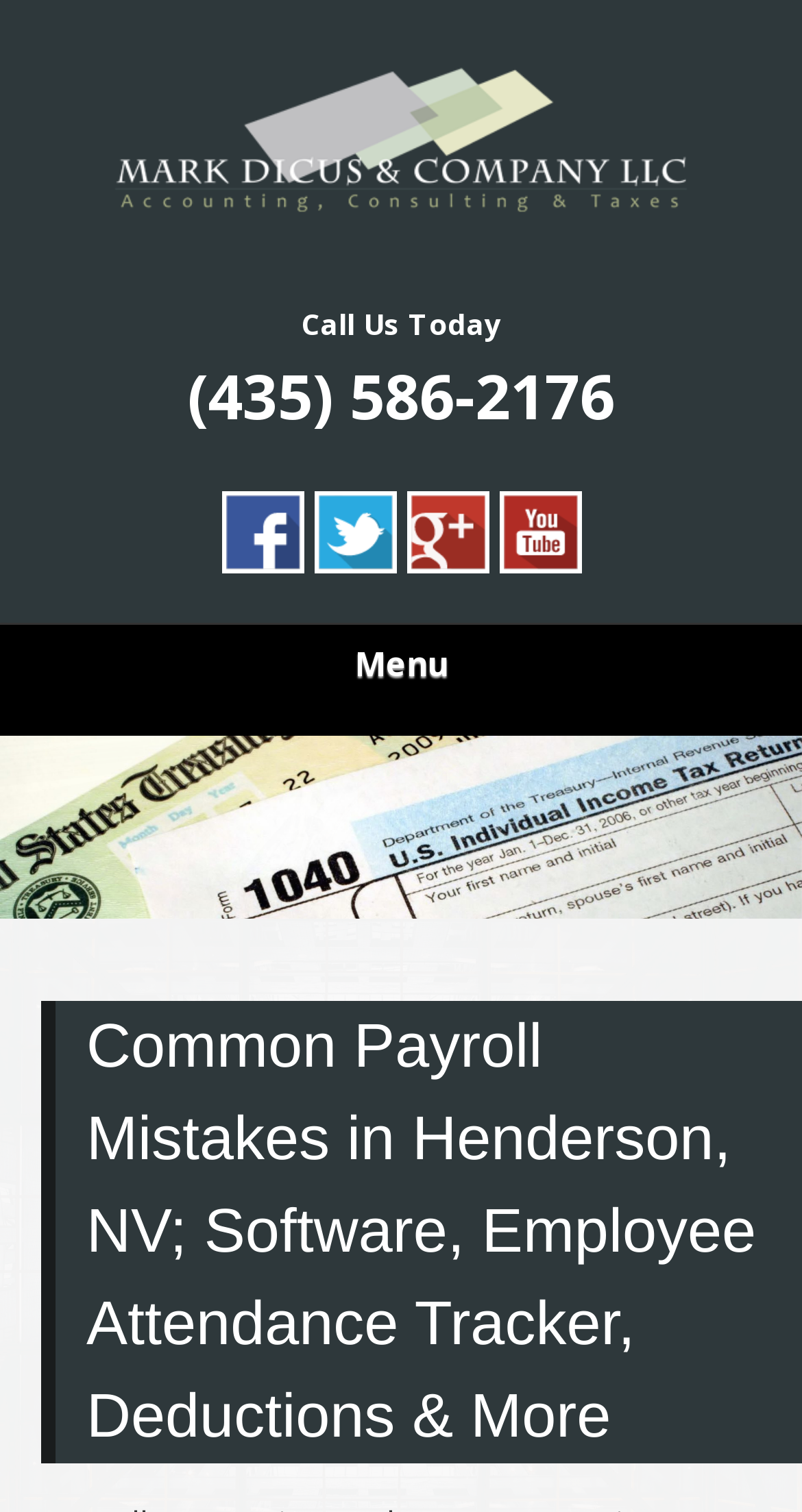Determine the bounding box coordinates of the element that should be clicked to execute the following command: "Call (435) 586-2176".

[0.233, 0.233, 0.767, 0.289]